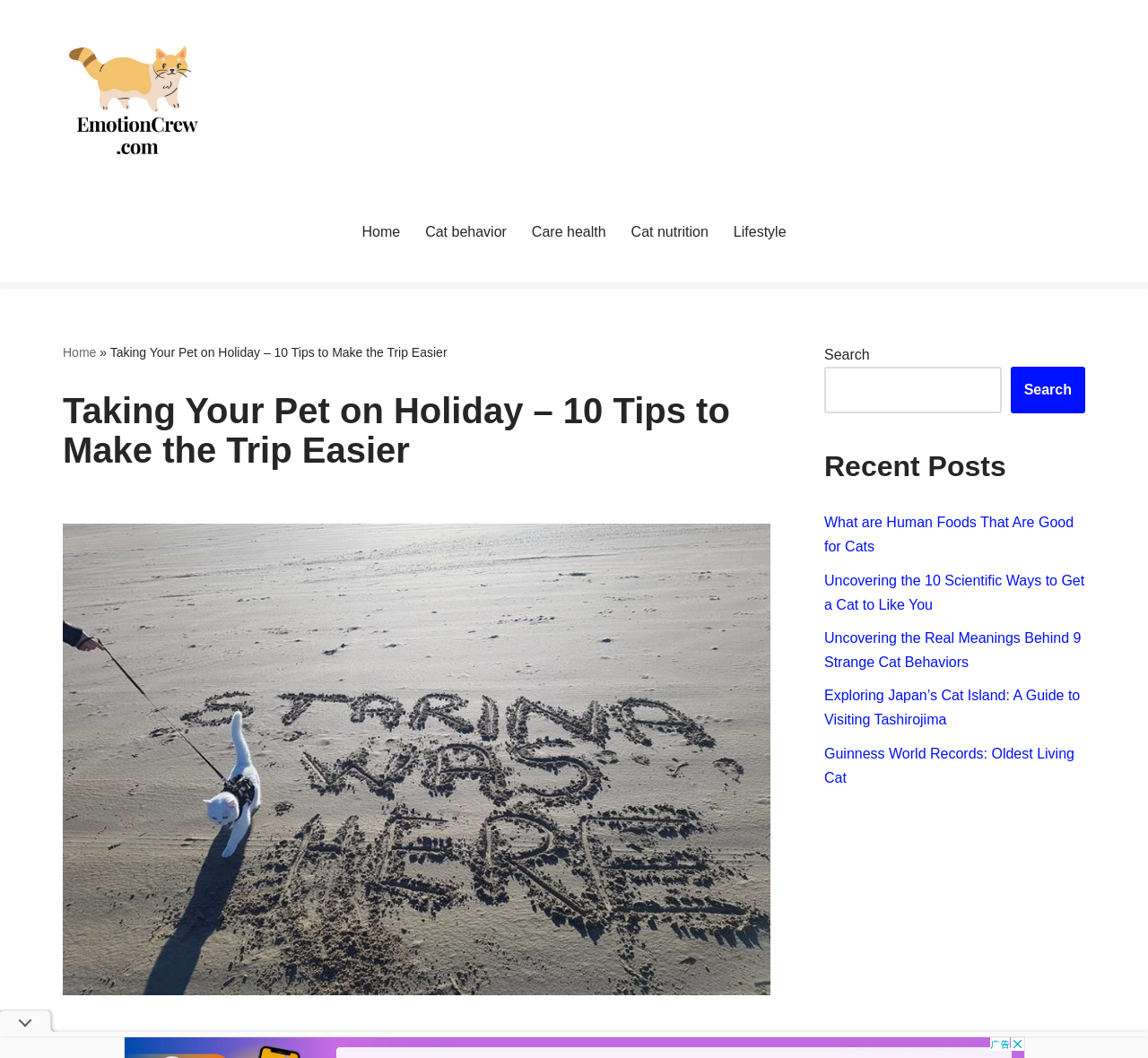What is the topic of the main article?
Answer the question with a detailed and thorough explanation.

I found a heading element with the text 'Taking Your Pet on Holiday – 10 Tips to Make the Trip Easier', which suggests that the main article is about taking pets on holiday. This is also supported by the image element with the same text, indicating that the article is about providing tips for pet owners who want to take their pets on holiday.